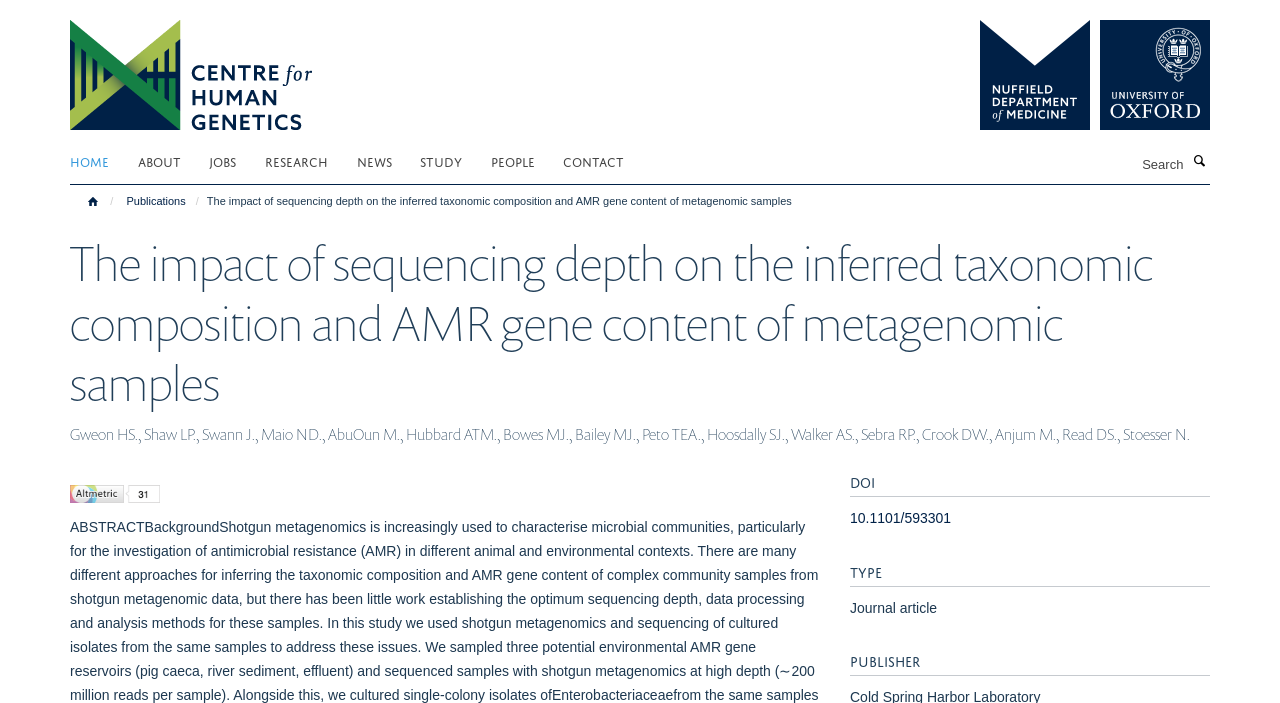Locate the bounding box coordinates of the item that should be clicked to fulfill the instruction: "View the publication details".

[0.095, 0.27, 0.149, 0.302]